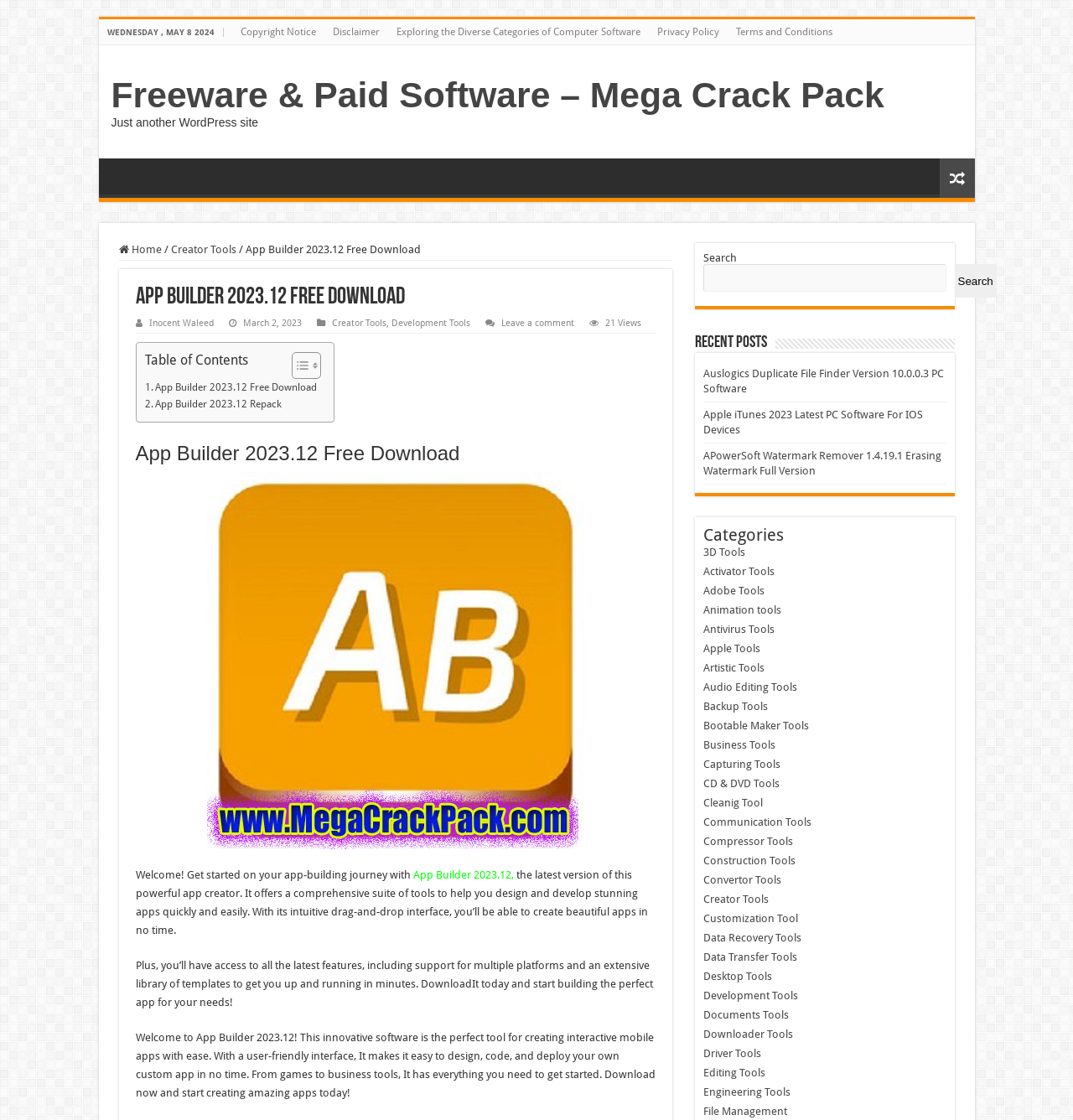Please identify the bounding box coordinates of the element I need to click to follow this instruction: "Search for something".

[0.655, 0.225, 0.882, 0.266]